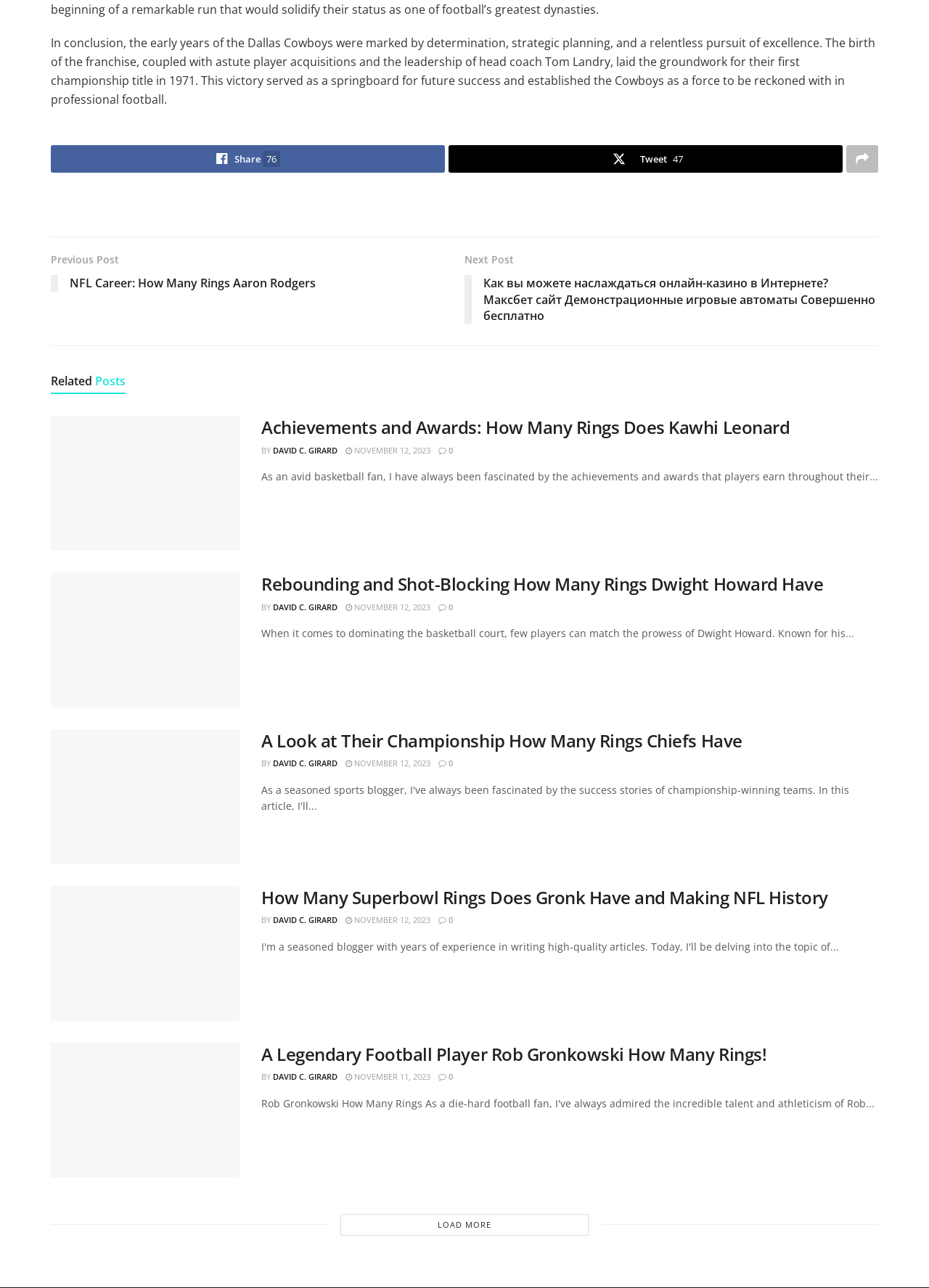What is the topic of the webpage?
Refer to the image and give a detailed answer to the question.

Based on the content of the webpage, it appears to be discussing various sports-related topics, including the Dallas Cowboys, NFL championships, and basketball players like Kawhi Leonard and Dwight Howard.